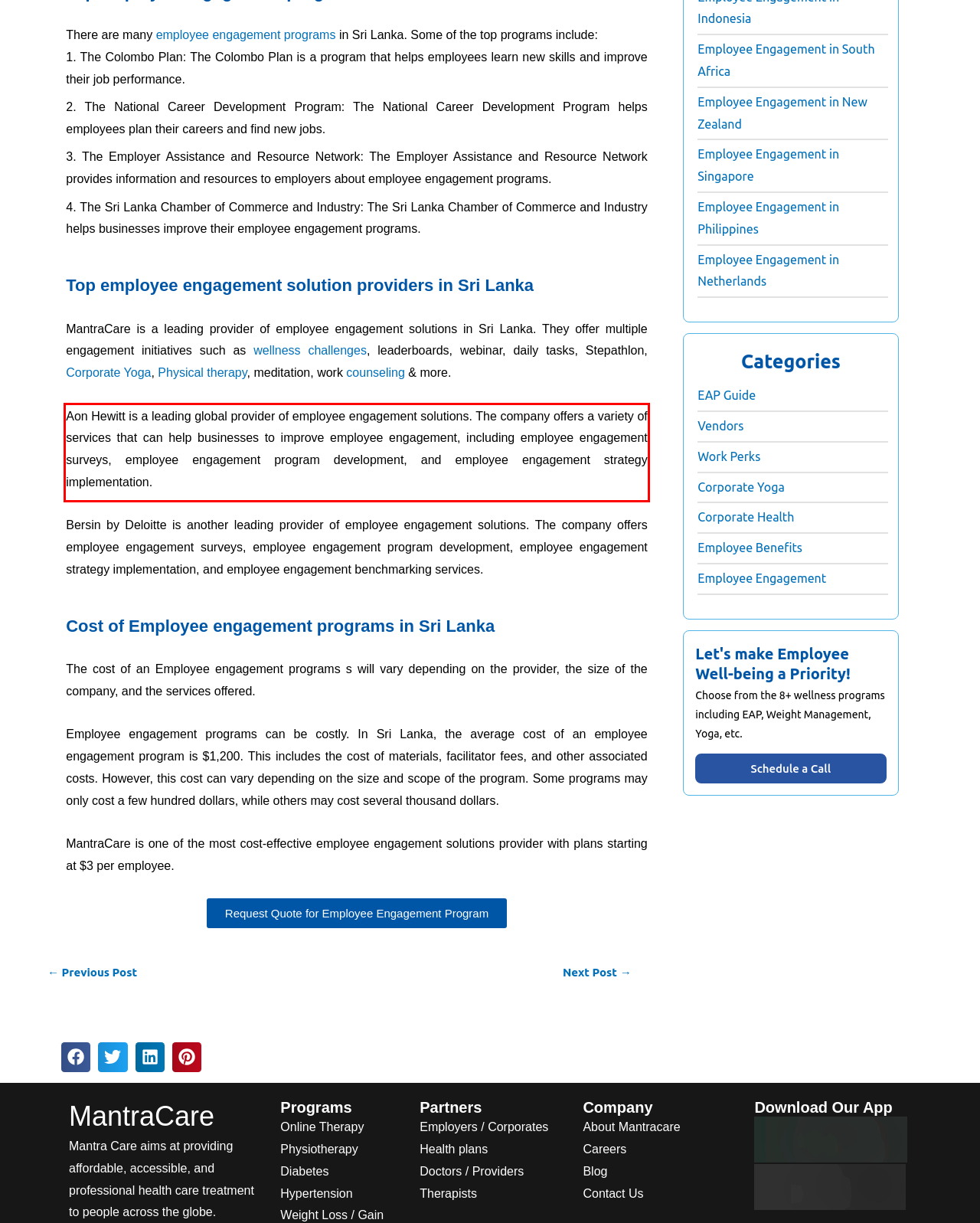You are provided with a screenshot of a webpage that includes a red bounding box. Extract and generate the text content found within the red bounding box.

Aon Hewitt is a leading global provider of employee engagement solutions. The company offers a variety of services that can help businesses to improve employee engagement, including employee engagement surveys, employee engagement program development, and employee engagement strategy implementation.